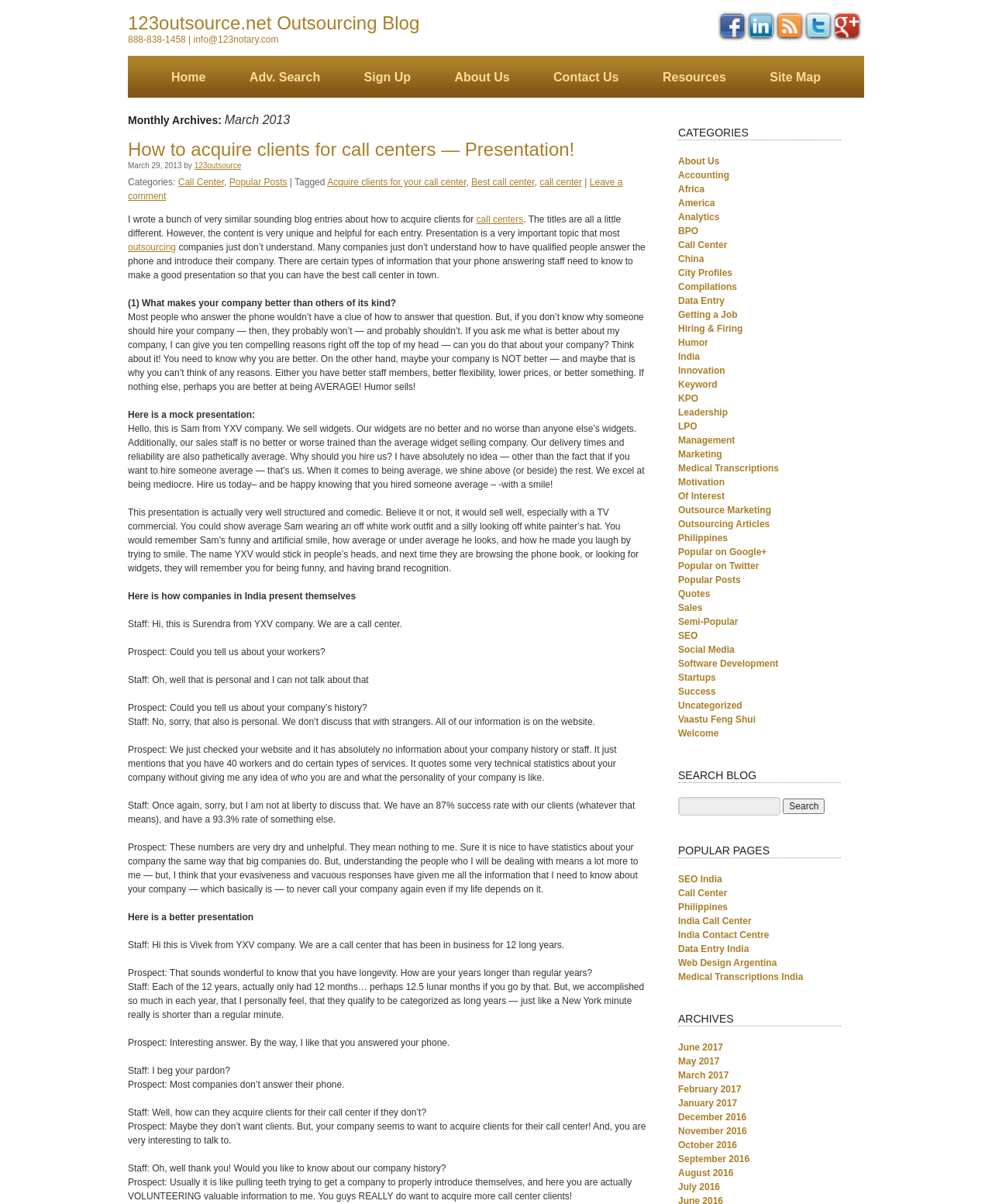Explain the webpage's layout and main content in detail.

This webpage is a blog post from March 2013 on the 123outsource.net Outsourcing Blog. At the top, there is a header section with a link to the blog's homepage, contact information, and social media links to Facebook, LinkedIn, RSS, Twitter, and GooglePlus. Below this, there is a navigation menu with links to various pages, including Home, Advanced Search, Sign Up, About Us, Contact Us, Resources, and Site Map.

The main content of the page is a blog post titled "How to acquire clients for call centers — Presentation!" The post is divided into sections, with headings and paragraphs of text. The post discusses the importance of presentation in acquiring clients for call centers and provides examples of good and bad presentations. There are also links to related categories, such as Call Center, Popular Posts, and Acquire clients for your call center.

On the right side of the page, there is a sidebar with a heading "CATEGORIES" and links to various categories, including About Us, Accounting, Africa, America, Analytics, BPO, Call Center, China, City Profiles, Compilations, and Data Entry.

Overall, the webpage is a blog post on outsourcing and call centers, with a focus on presentation and client acquisition.